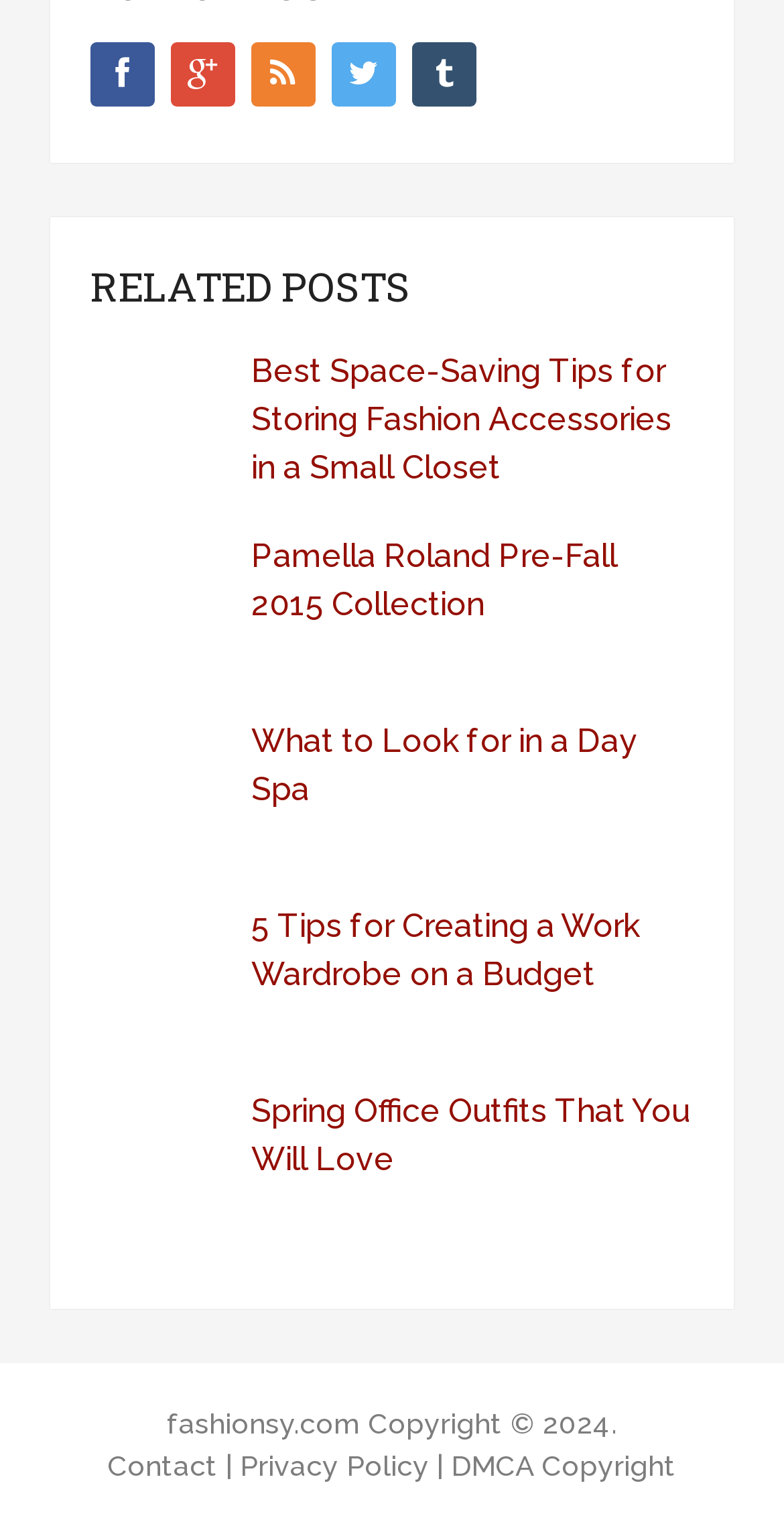Provide the bounding box coordinates for the area that should be clicked to complete the instruction: "click on the first social media link".

[0.115, 0.028, 0.197, 0.07]